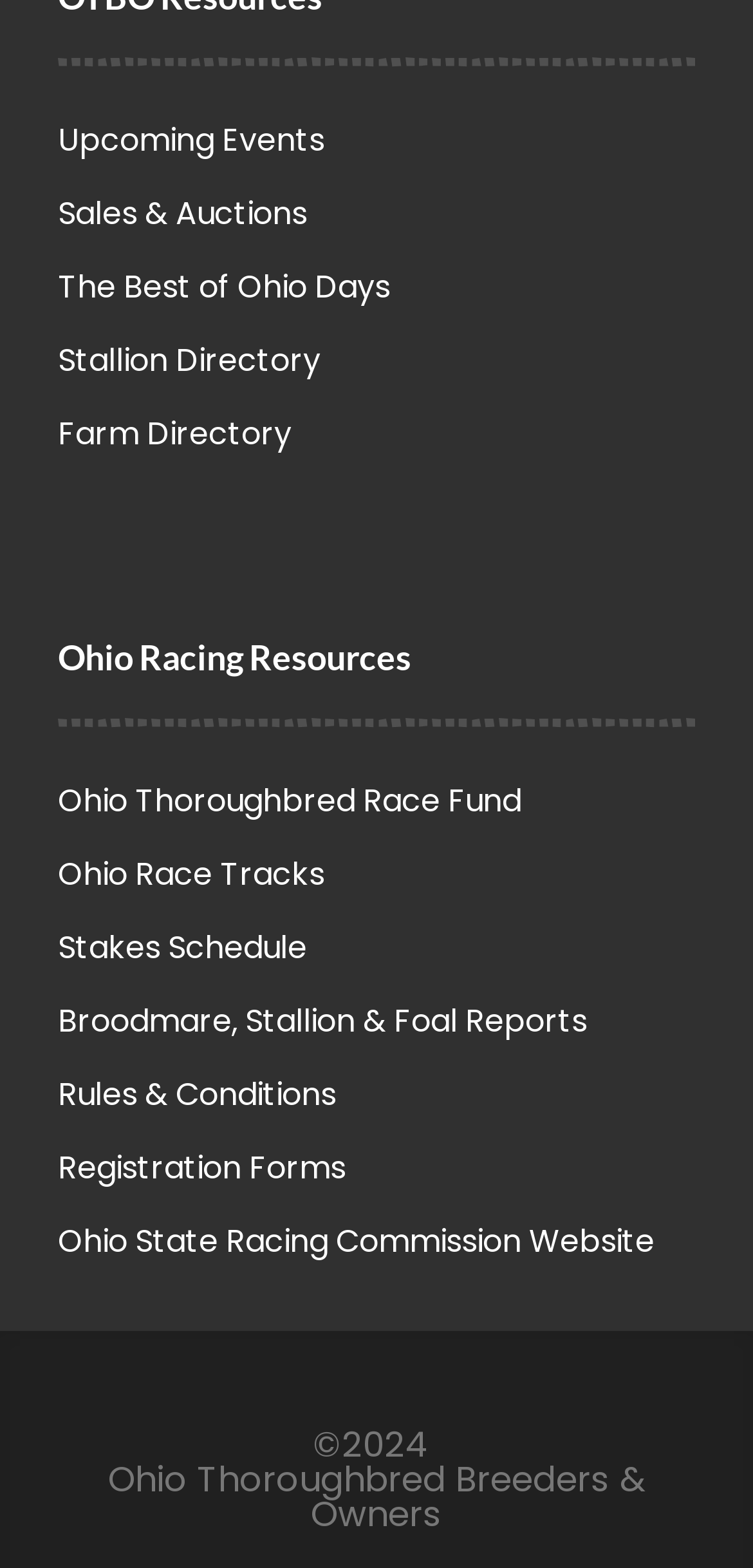Please identify the bounding box coordinates of the region to click in order to complete the task: "Explore Ohio Thoroughbred Race Fund". The coordinates must be four float numbers between 0 and 1, specified as [left, top, right, bottom].

[0.077, 0.492, 0.923, 0.531]